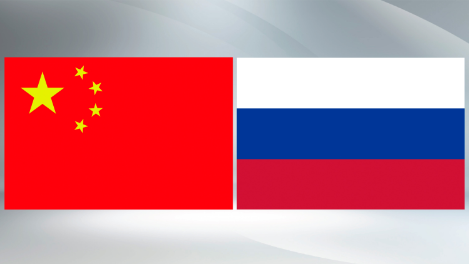How many colors are on Russia's flag?
Answer the question with just one word or phrase using the image.

Three